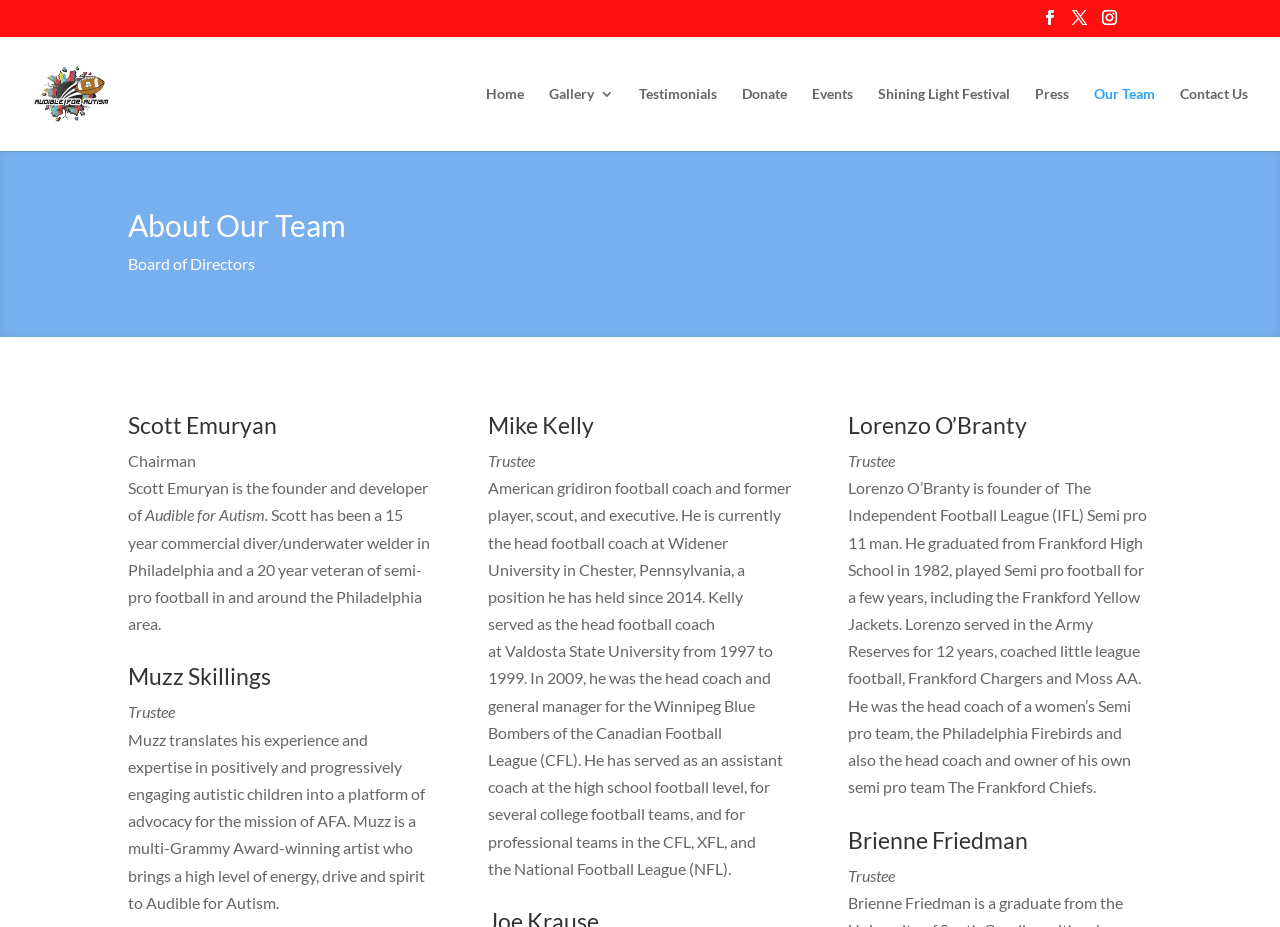How many team members are listed on this page?
Utilize the information in the image to give a detailed answer to the question.

After analyzing the webpage, I can see that there are four team members listed: Scott Emuryan, Muzz Skillings, Mike Kelly, and Lorenzo O’Branty. Each of them has a heading with their name and a description of their role and background.